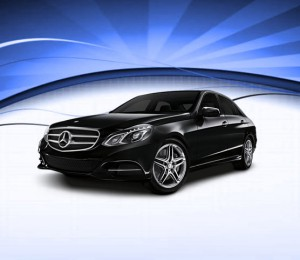Describe every aspect of the image in detail.

The image features a luxurious black Mercedes sedan, showcasing sleek lines and an elegant design that exemplifies high-class transportation. Positioned against a visually appealing backdrop of blue and white radiating lines, the car embodies sophistication and style. This vehicle is part of the offerings from Party Bus Washington DC Company, which prides itself on providing top-tier transportation with a focus on customer satisfaction. Whether for a special event or a casual ride, this luxury sedan promises a comfortable and memorable experience on the road.